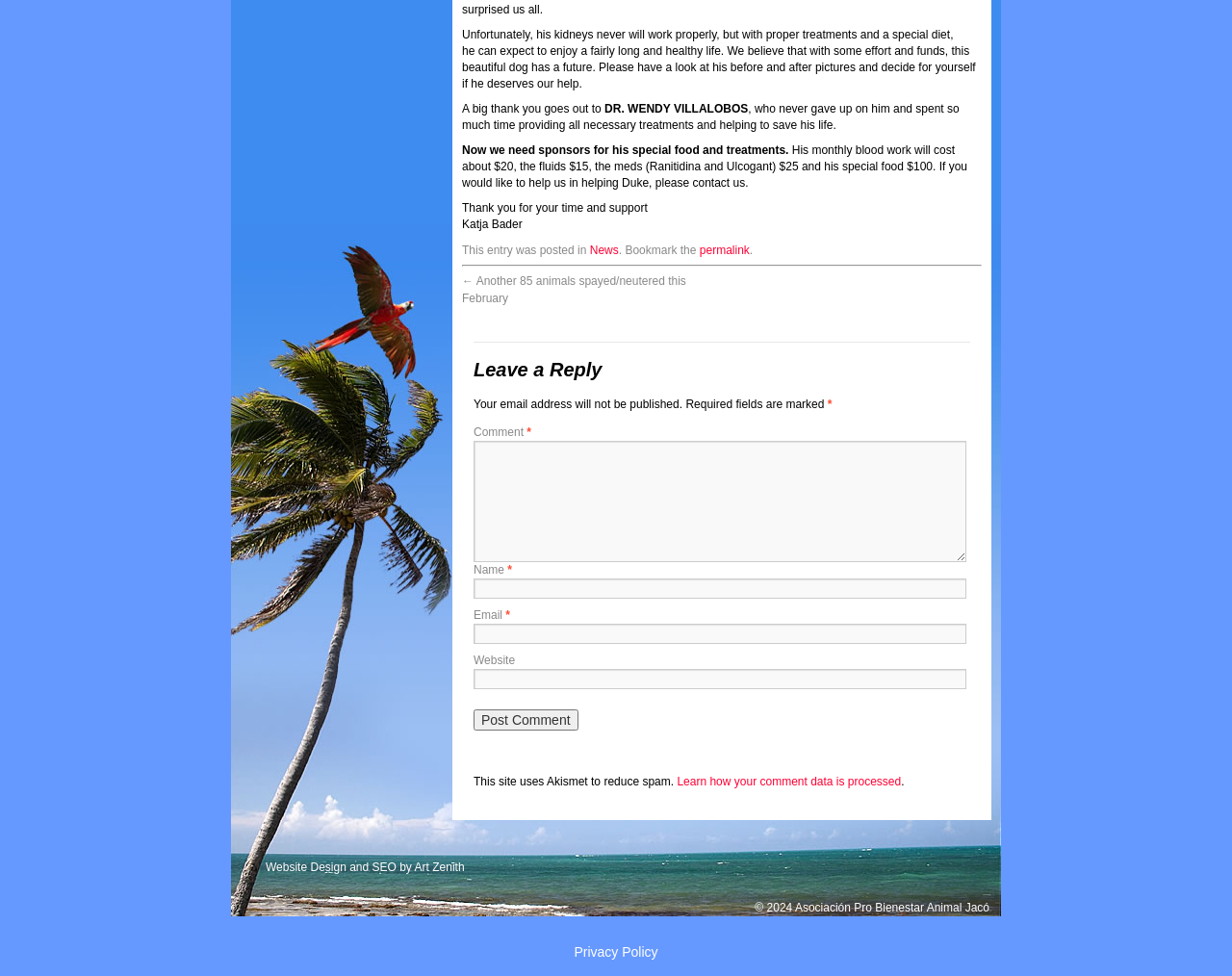Please specify the bounding box coordinates of the clickable region to carry out the following instruction: "Click the 'News' link". The coordinates should be four float numbers between 0 and 1, in the format [left, top, right, bottom].

[0.479, 0.249, 0.502, 0.263]